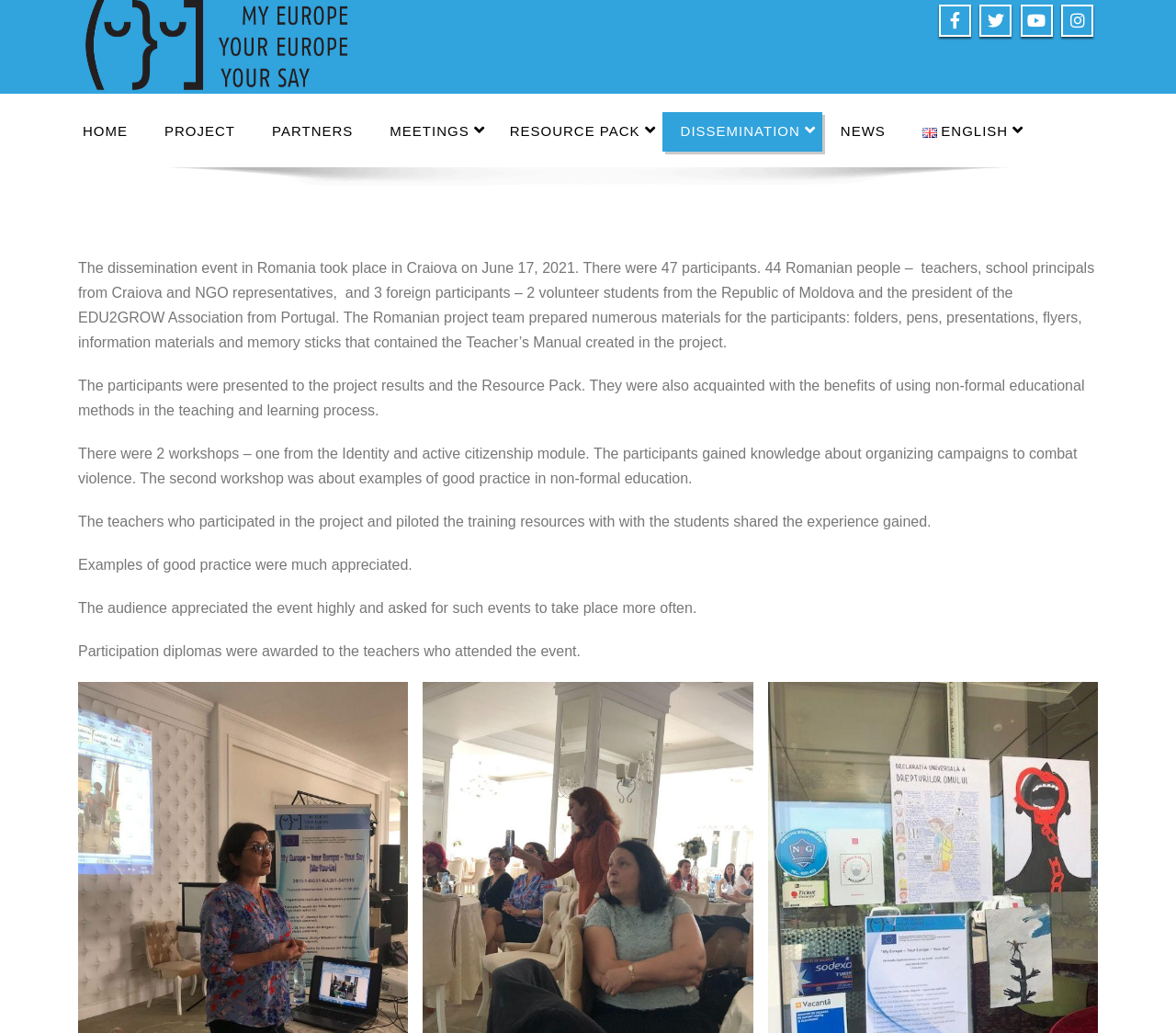Determine the bounding box coordinates of the element that should be clicked to execute the following command: "Subscribe to the newsletter".

None